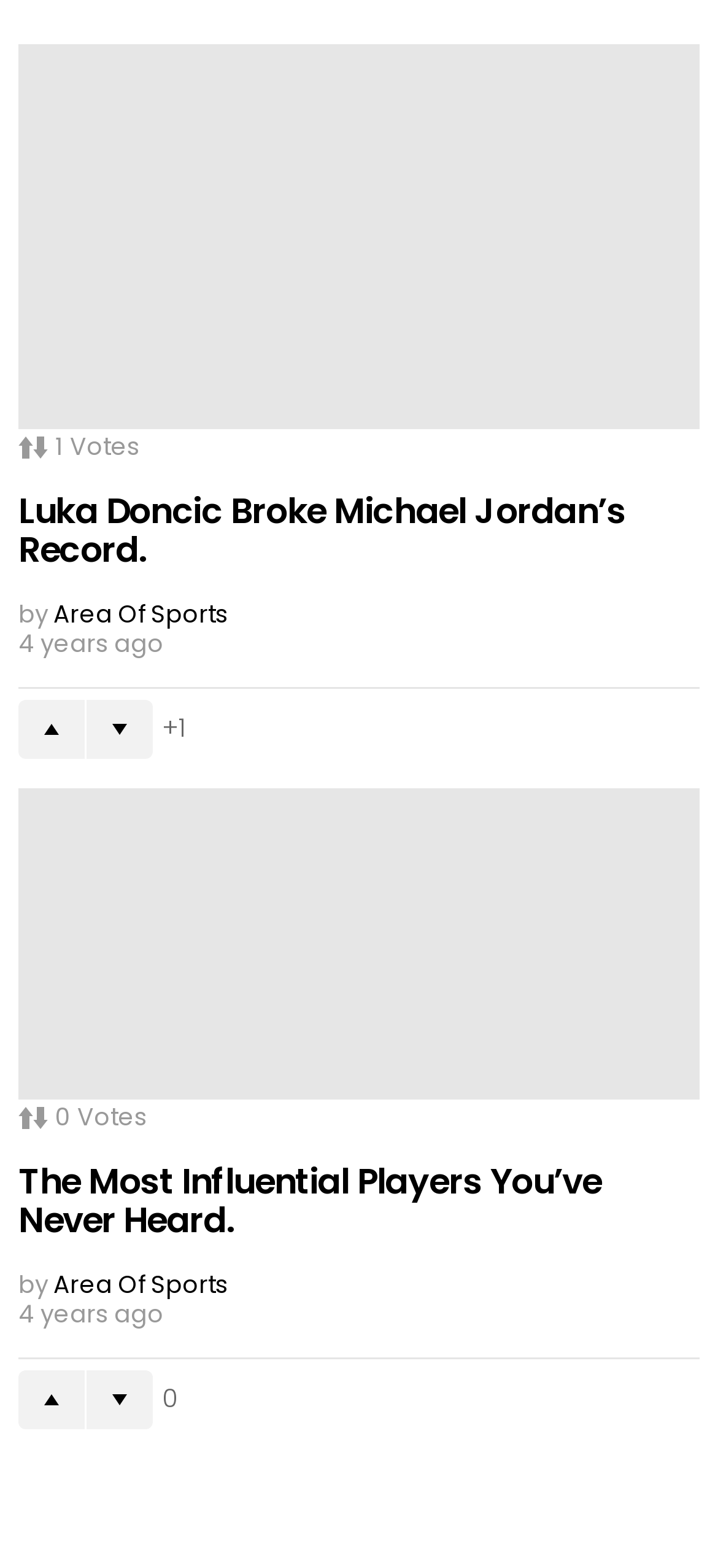Who is the author of the second article?
Please describe in detail the information shown in the image to answer the question.

I found the 'link' element [1107] inside the 'FooterAsNonLandmark' element [984] of the second 'article' element [893], which contains the author's name.